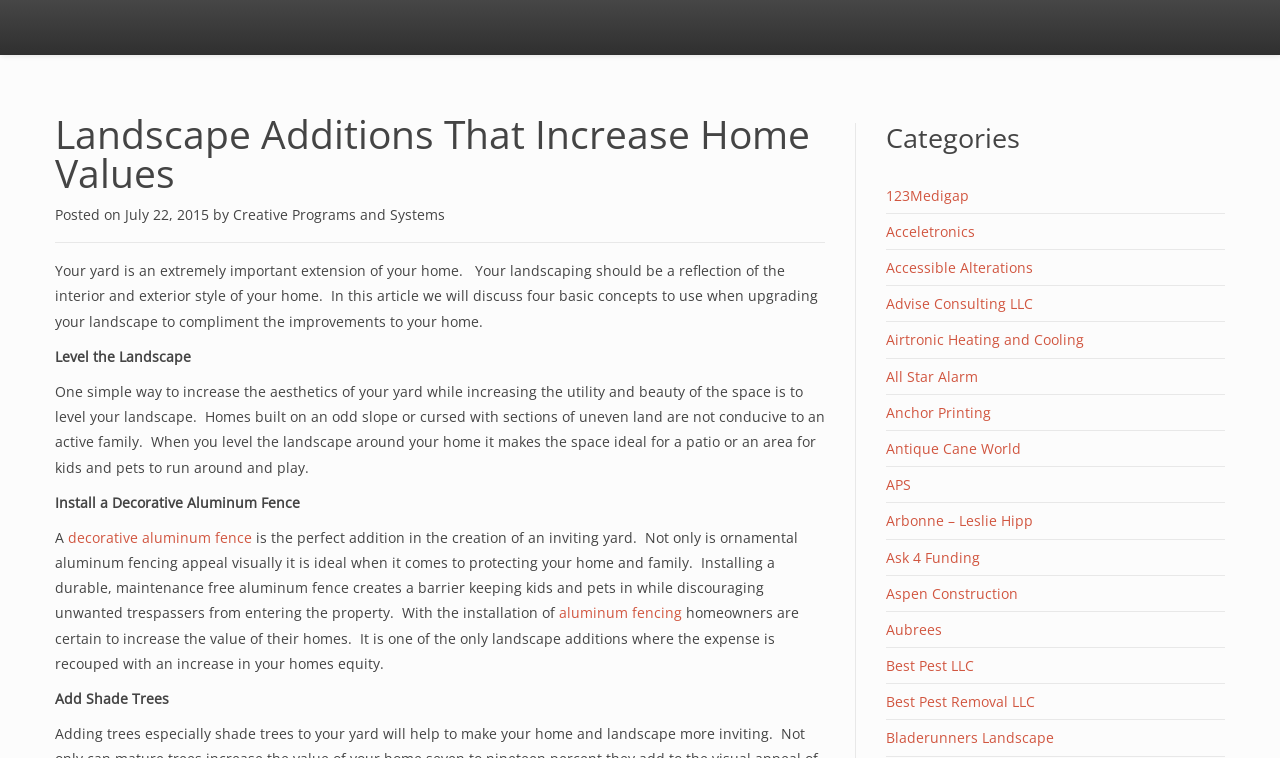Please provide a short answer using a single word or phrase for the question:
What is the purpose of adding shade trees to a yard?

Not specified